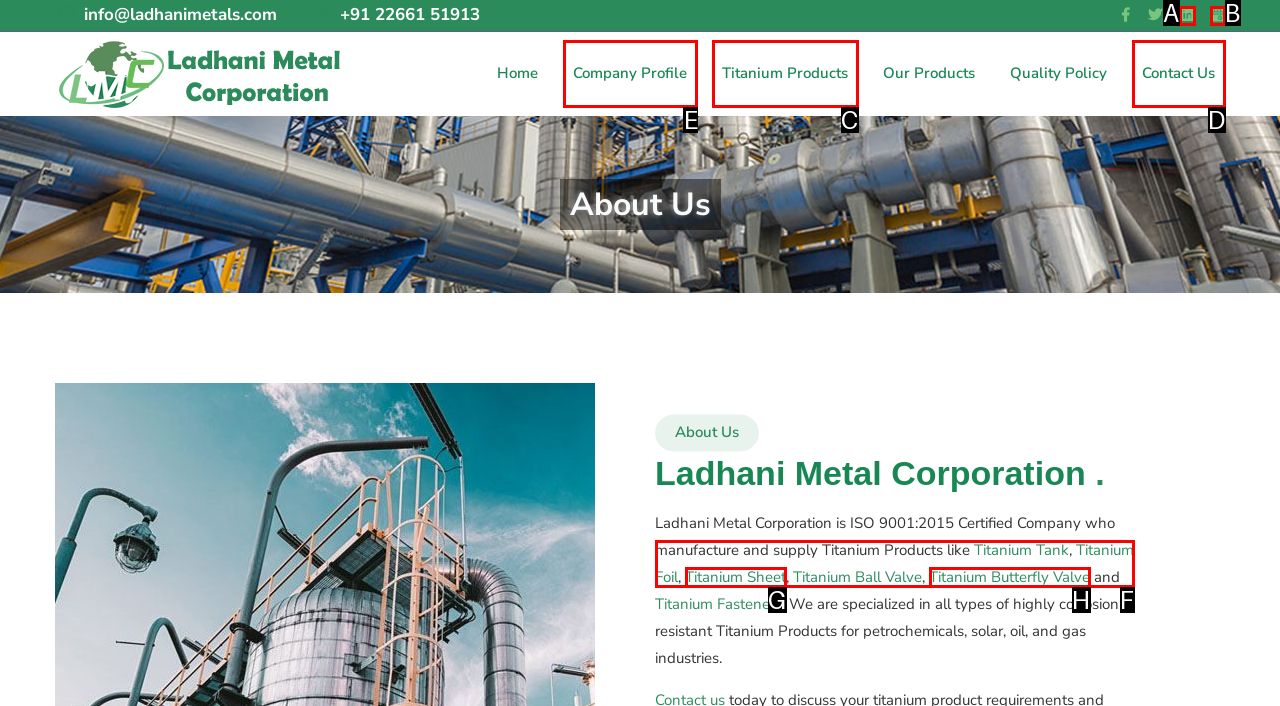What option should I click on to execute the task: Learn about the company profile? Give the letter from the available choices.

E